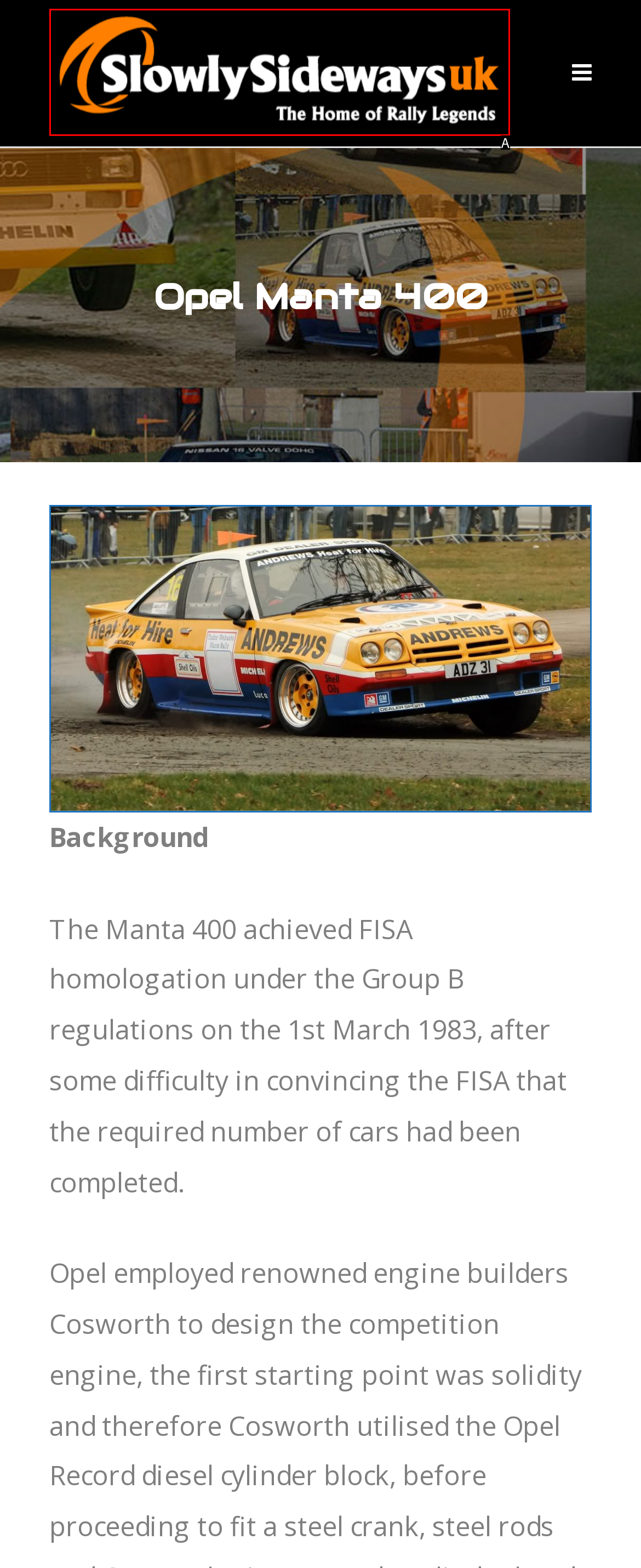Given the description: alt="Slowly Sideways UK", identify the matching HTML element. Provide the letter of the correct option.

A